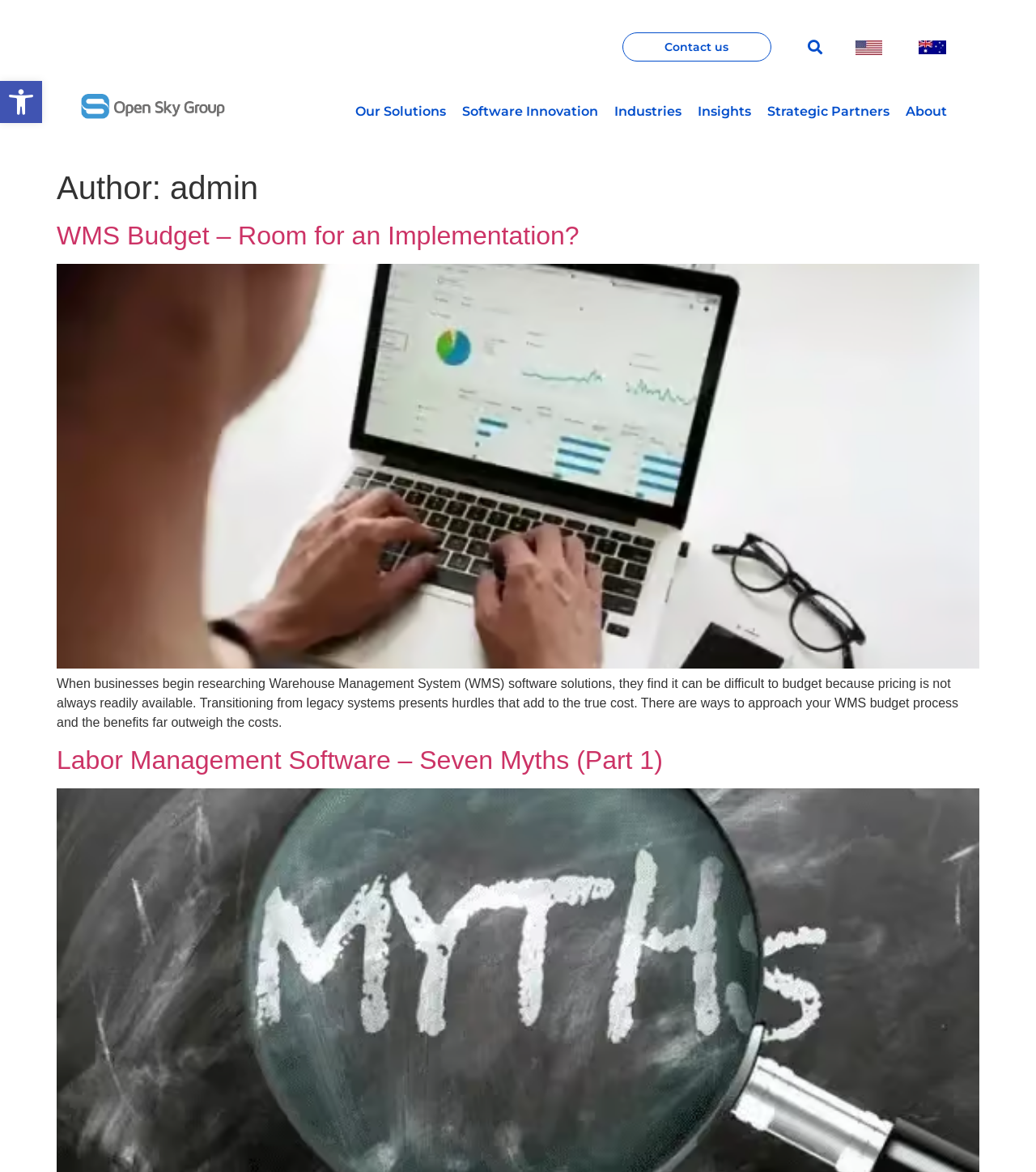Look at the image and give a detailed response to the following question: How many links are there in the main navigation menu?

The main navigation menu has links to 'Our Solutions', 'Software Innovation', 'Industries', 'Insights', 'Strategic Partners', and 'About', which totals 6 links.